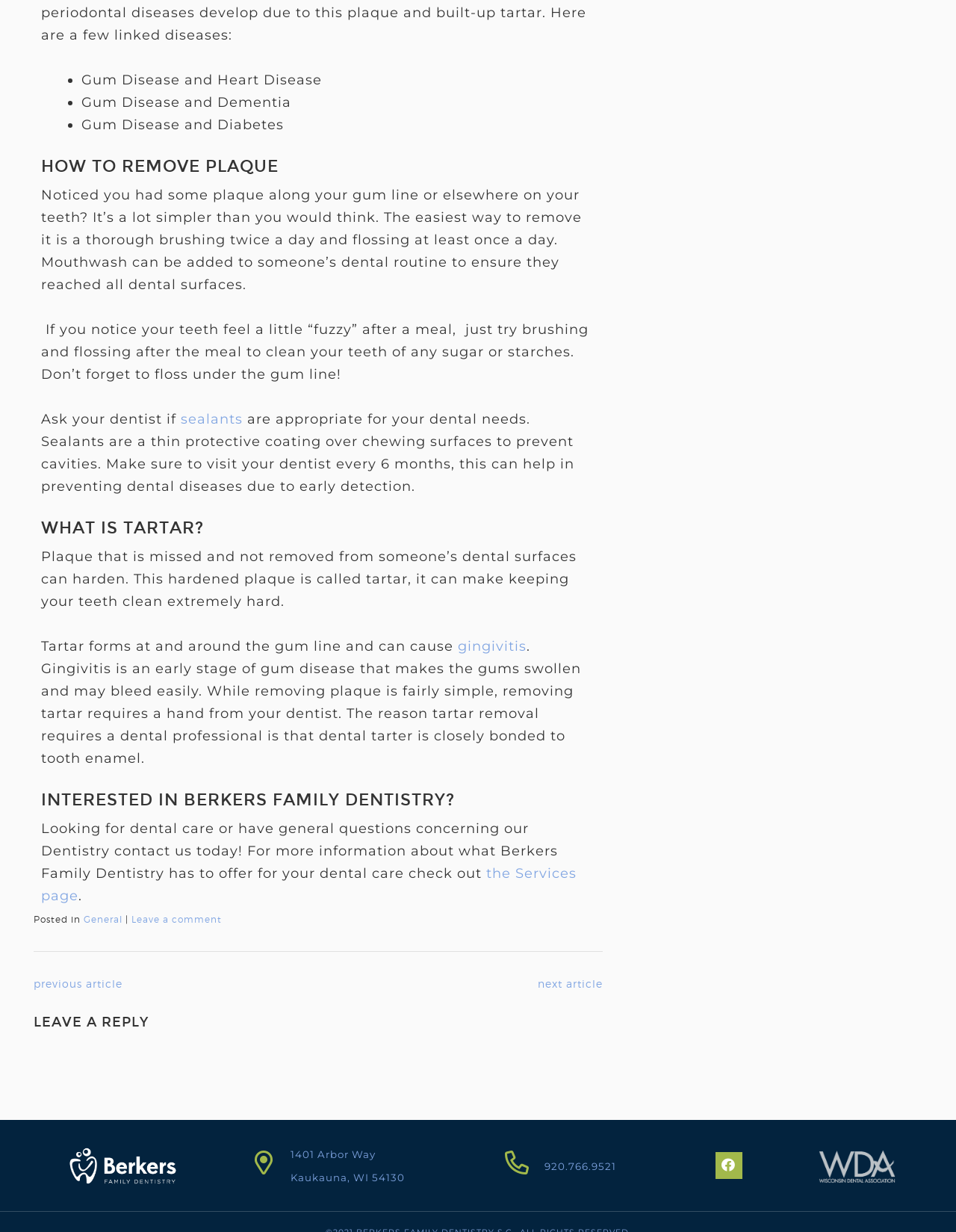Based on the element description: "Facebook", identify the UI element and provide its bounding box coordinates. Use four float numbers between 0 and 1, [left, top, right, bottom].

[0.748, 0.935, 0.776, 0.957]